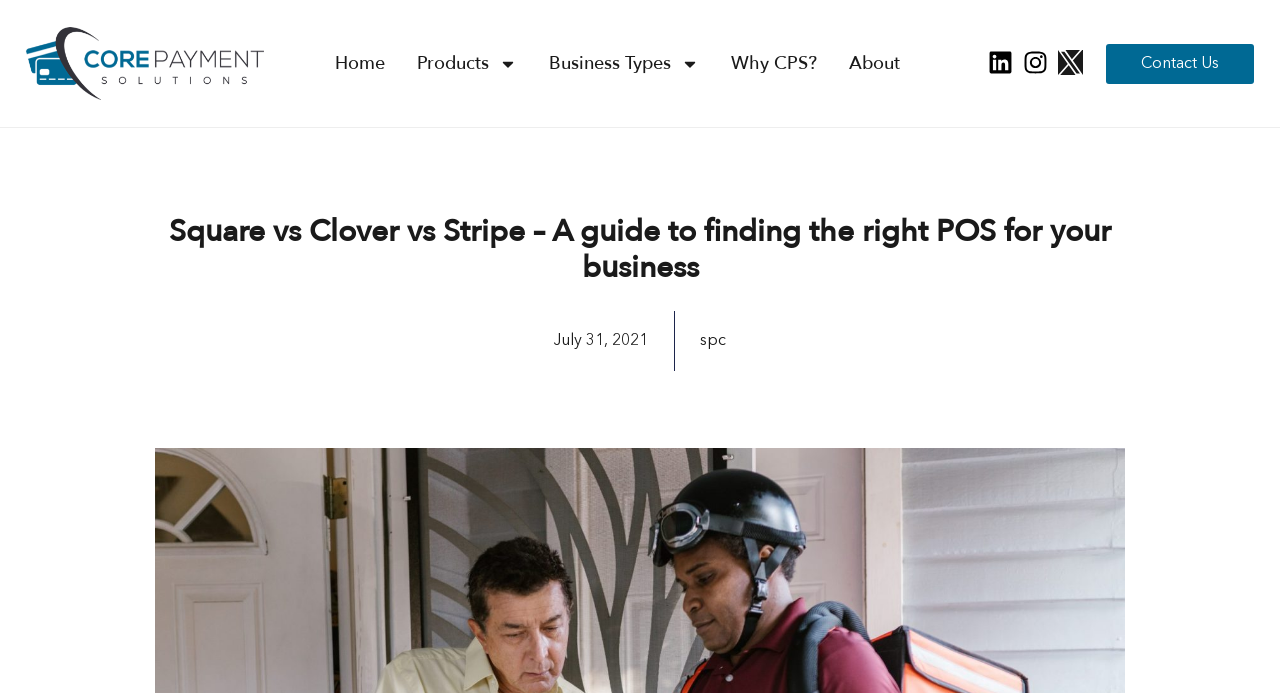What type of businesses is this webpage targeting?
Please answer the question as detailed as possible based on the image.

The webpage has a link labeled 'Business Types', implying that it caters to different types of businesses, although the specific types are not explicitly mentioned.